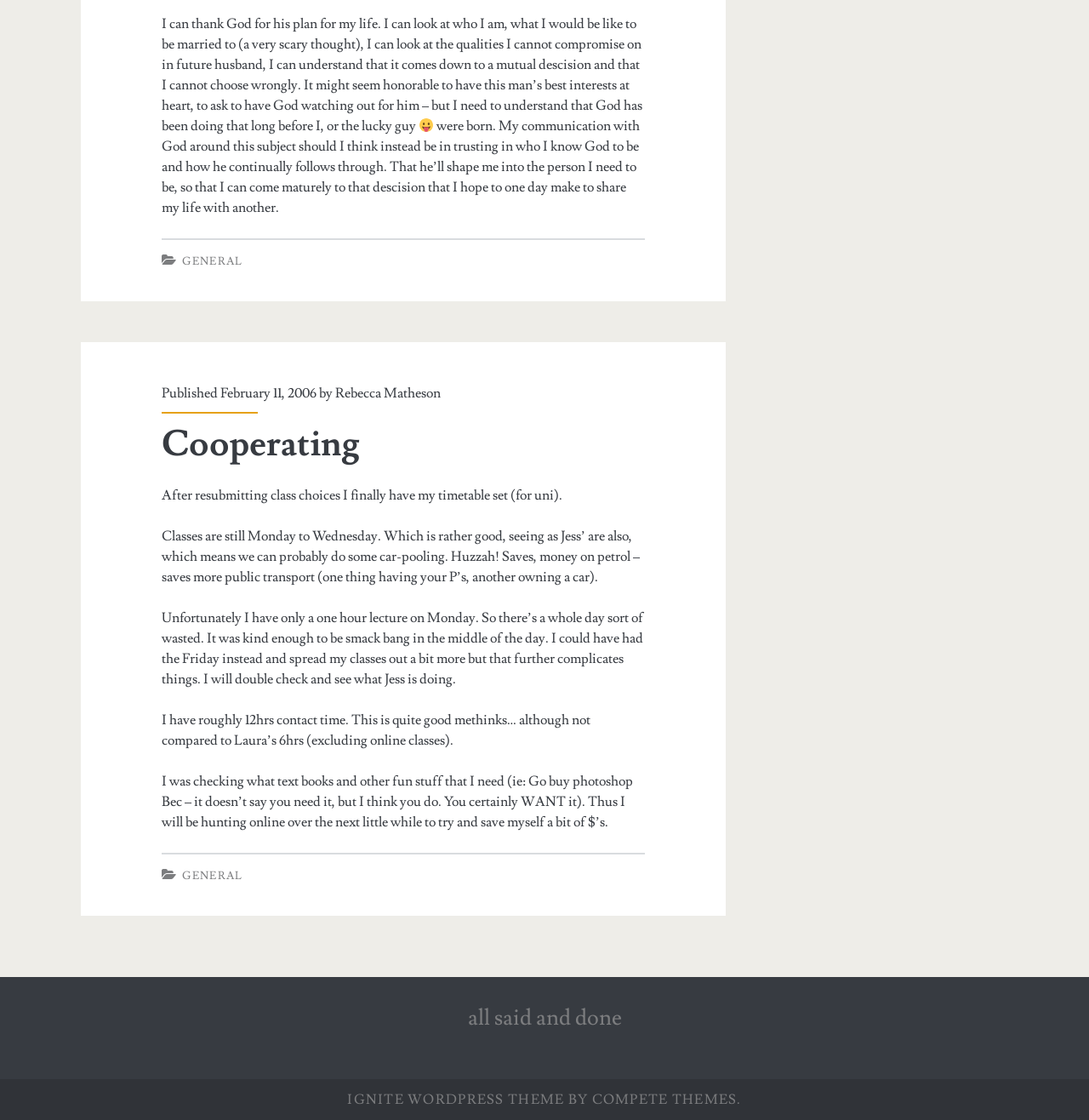Identify the bounding box for the UI element that is described as follows: "Cooperating".

[0.148, 0.376, 0.33, 0.417]